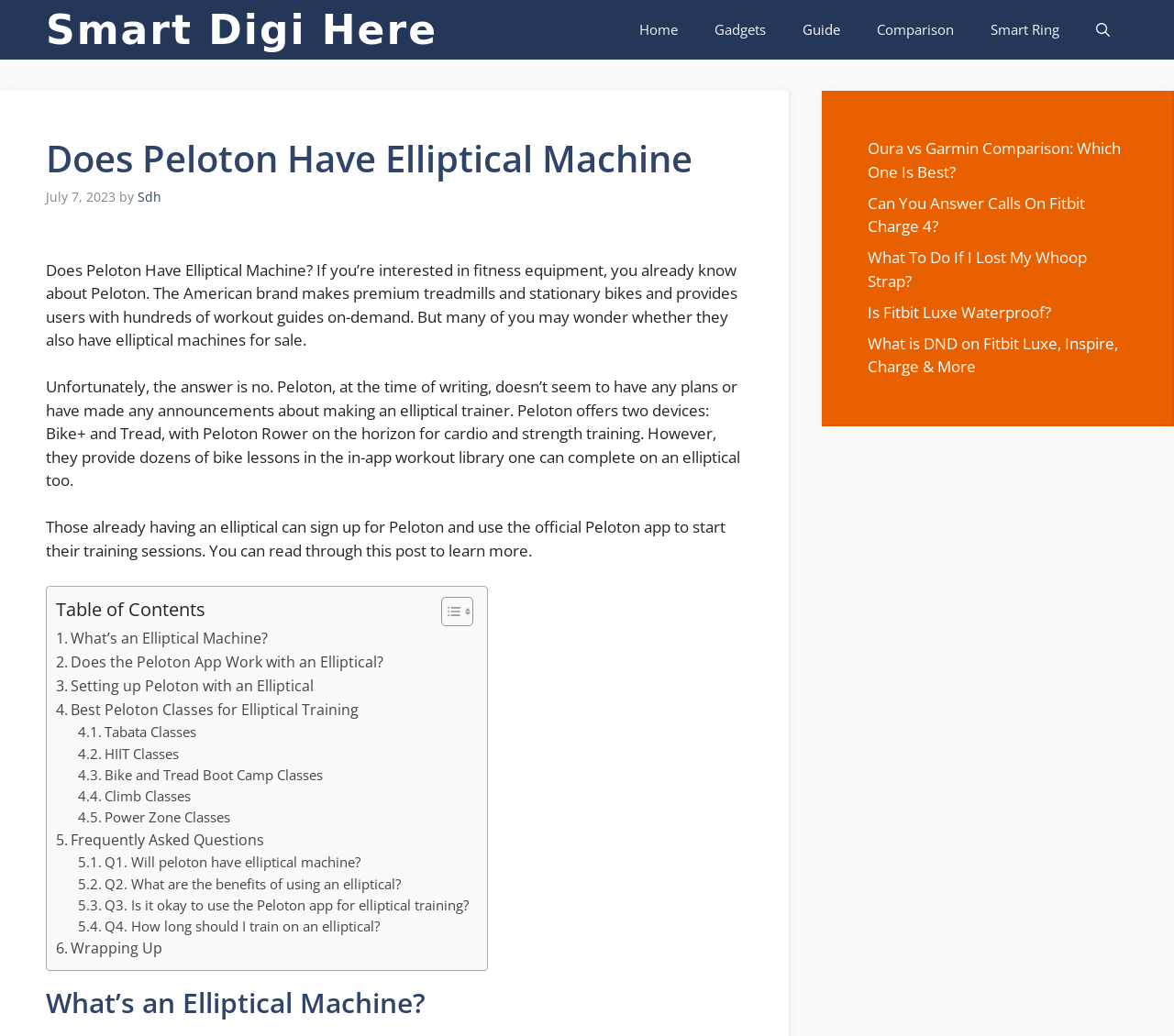Identify the bounding box coordinates of the clickable section necessary to follow the following instruction: "Learn more about 'What’s an Elliptical Machine?'". The coordinates should be presented as four float numbers from 0 to 1, i.e., [left, top, right, bottom].

[0.048, 0.605, 0.228, 0.628]